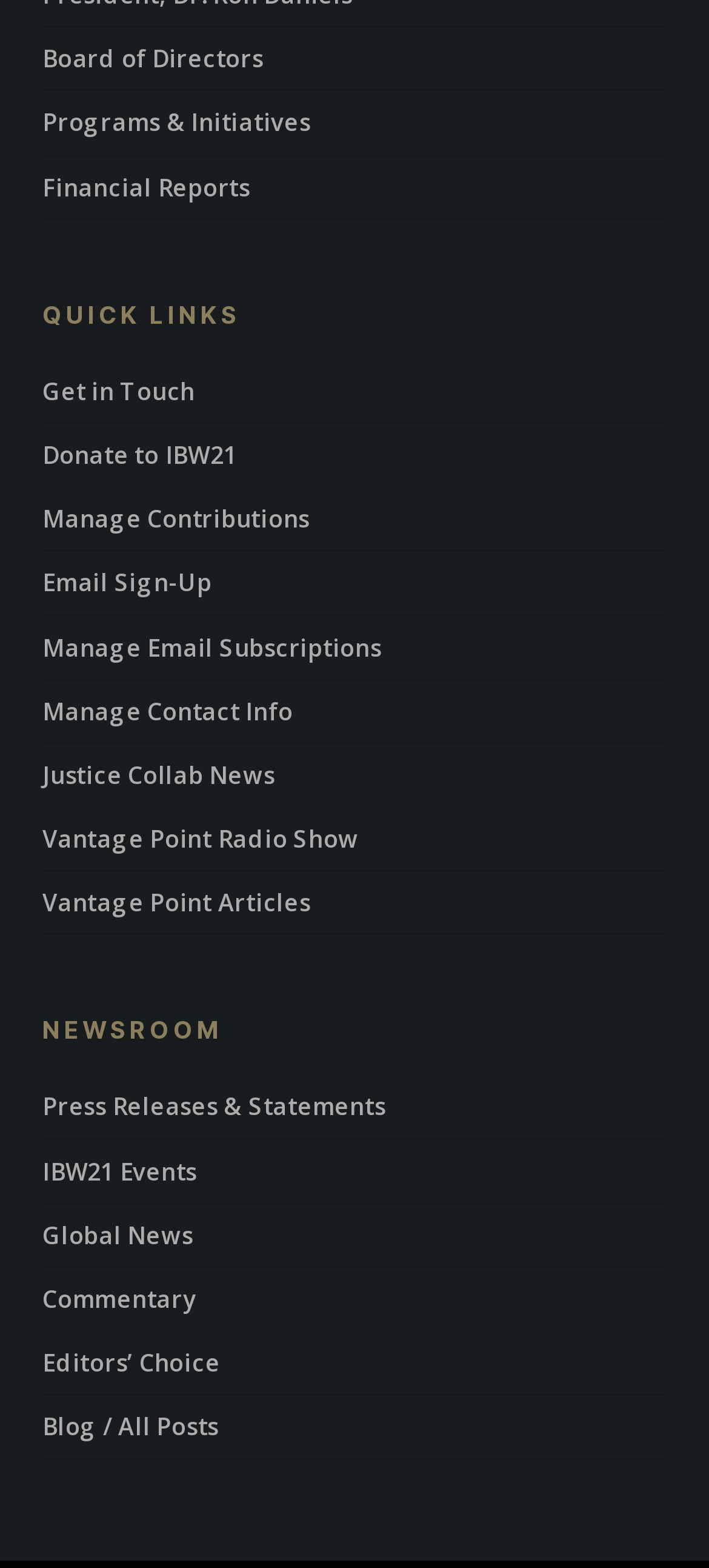Determine the bounding box coordinates of the region I should click to achieve the following instruction: "Donate to IBW21". Ensure the bounding box coordinates are four float numbers between 0 and 1, i.e., [left, top, right, bottom].

[0.06, 0.27, 0.94, 0.31]